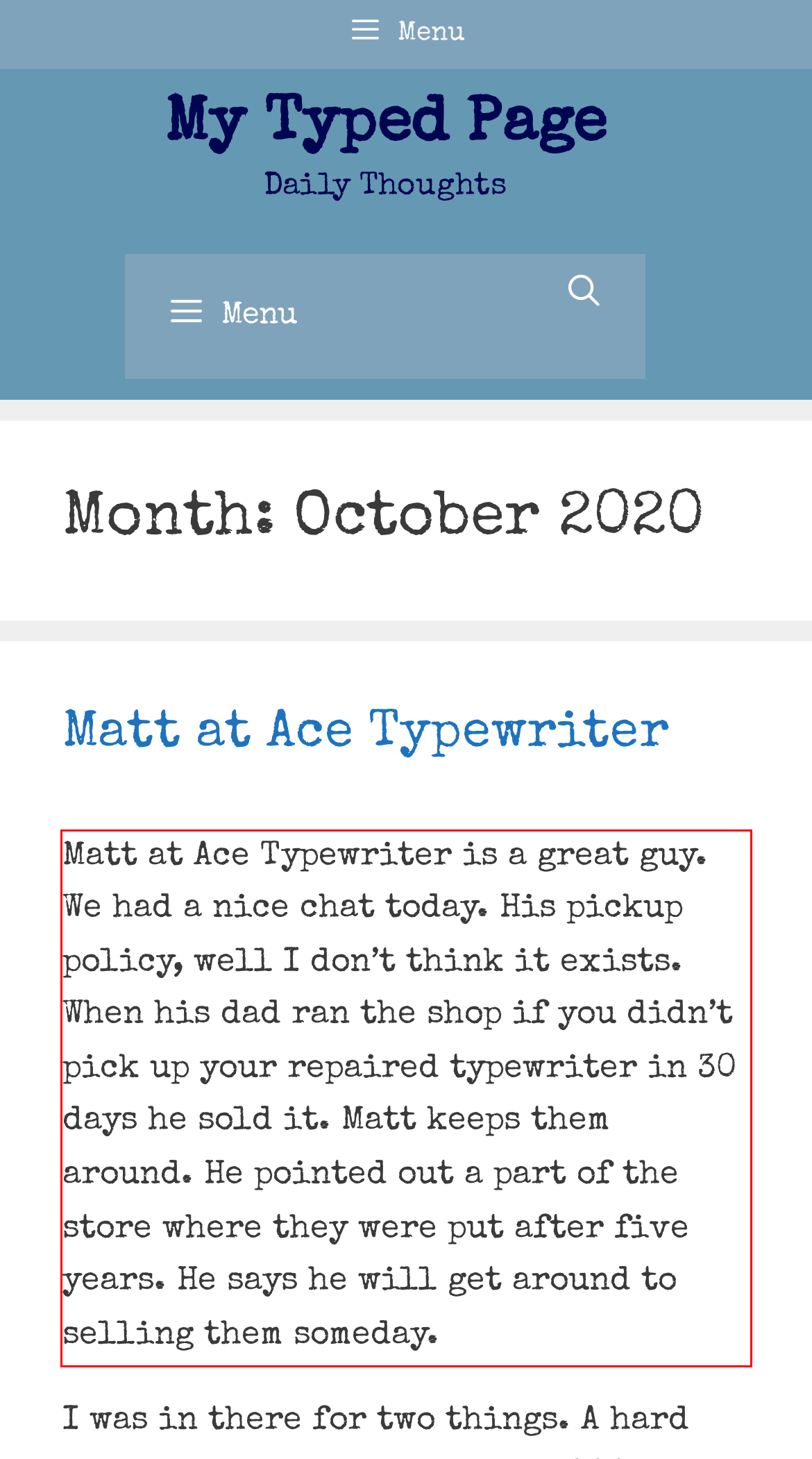Please take the screenshot of the webpage, find the red bounding box, and generate the text content that is within this red bounding box.

Matt at Ace Typewriter is a great guy. We had a nice chat today. His pickup policy, well I don’t think it exists. When his dad ran the shop if you didn’t pick up your repaired typewriter in 30 days he sold it. Matt keeps them around. He pointed out a part of the store where they were put after five years. He says he will get around to selling them someday.